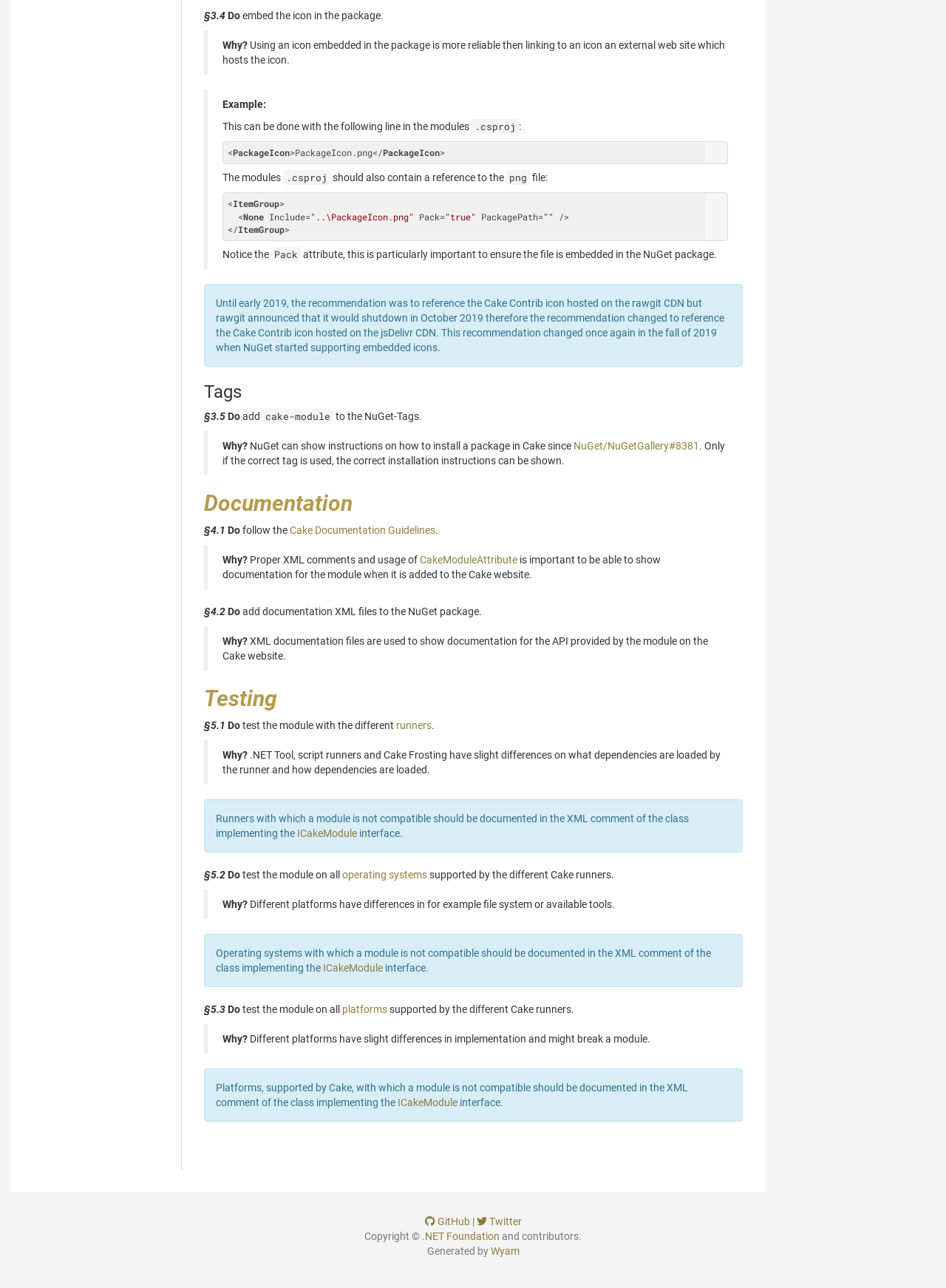Could you determine the bounding box coordinates of the clickable element to complete the instruction: "Click the ItemGroup link"? Provide the coordinates as four float numbers between 0 and 1, i.e., [left, top, right, bottom].

[0.246, 0.154, 0.295, 0.163]